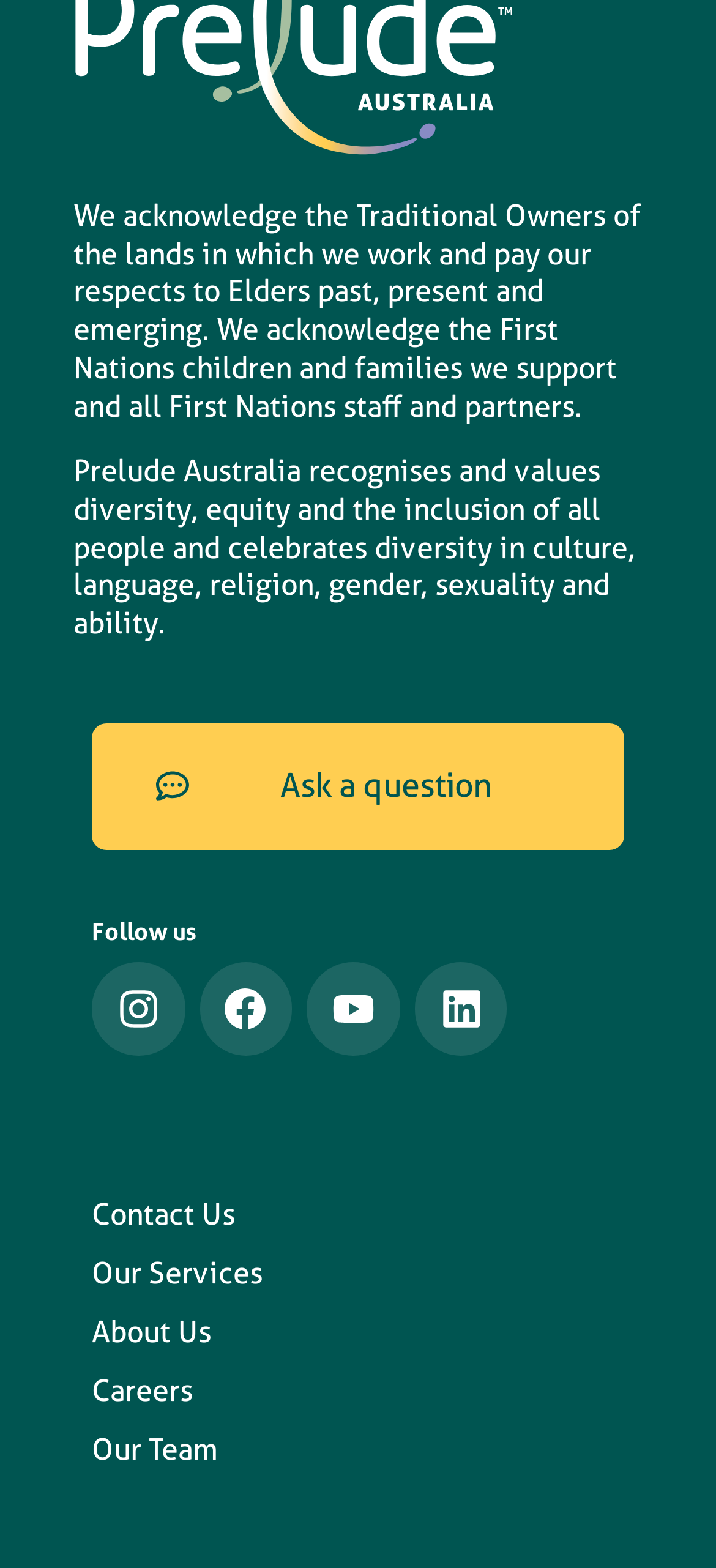Using the element description Contact Us, predict the bounding box coordinates for the UI element. Provide the coordinates in (top-left x, top-left y, bottom-right x, bottom-right y) format with values ranging from 0 to 1.

[0.128, 0.755, 0.872, 0.793]